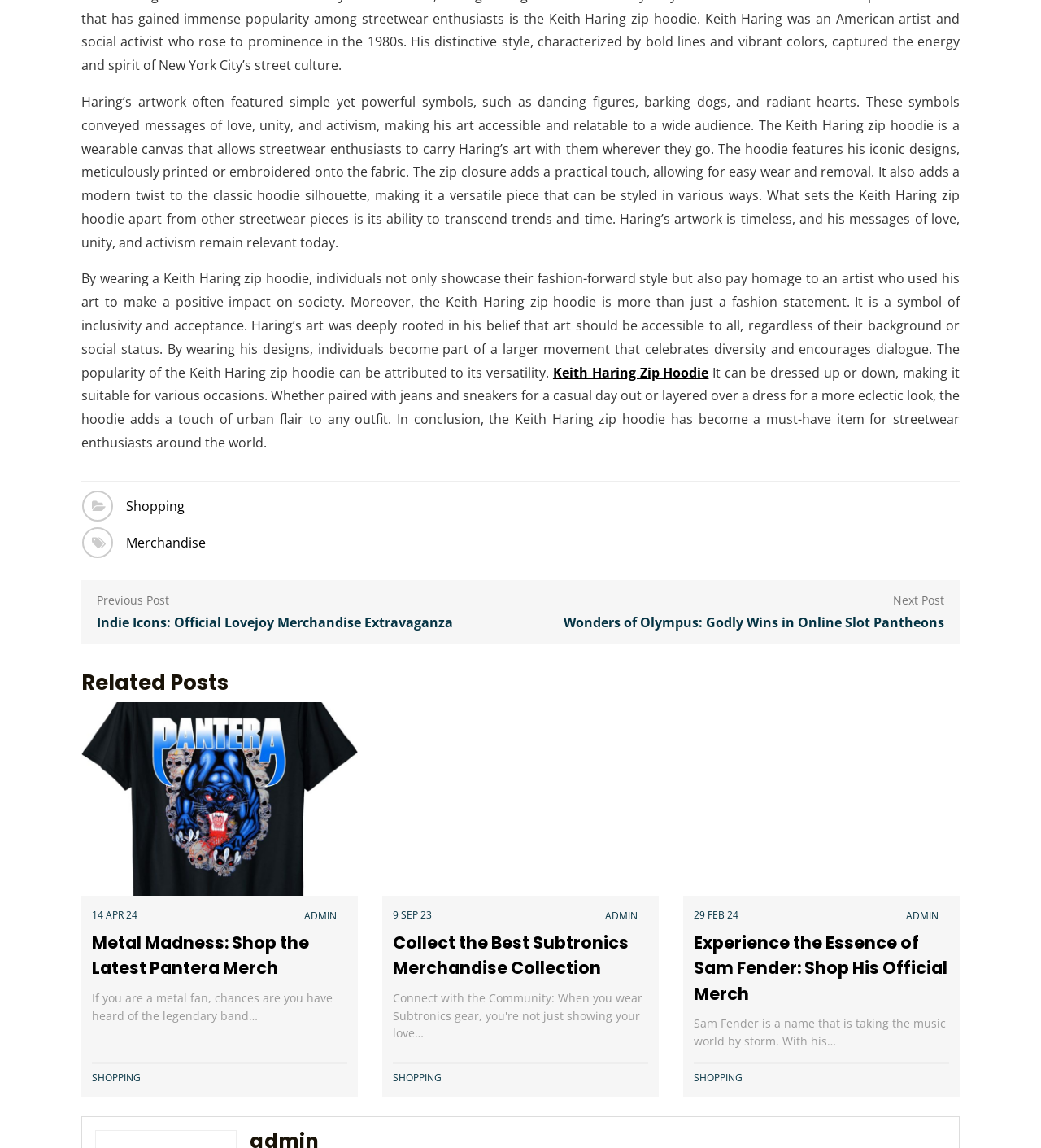Calculate the bounding box coordinates for the UI element based on the following description: "9 Sep 23". Ensure the coordinates are four float numbers between 0 and 1, i.e., [left, top, right, bottom].

[0.377, 0.79, 0.415, 0.805]